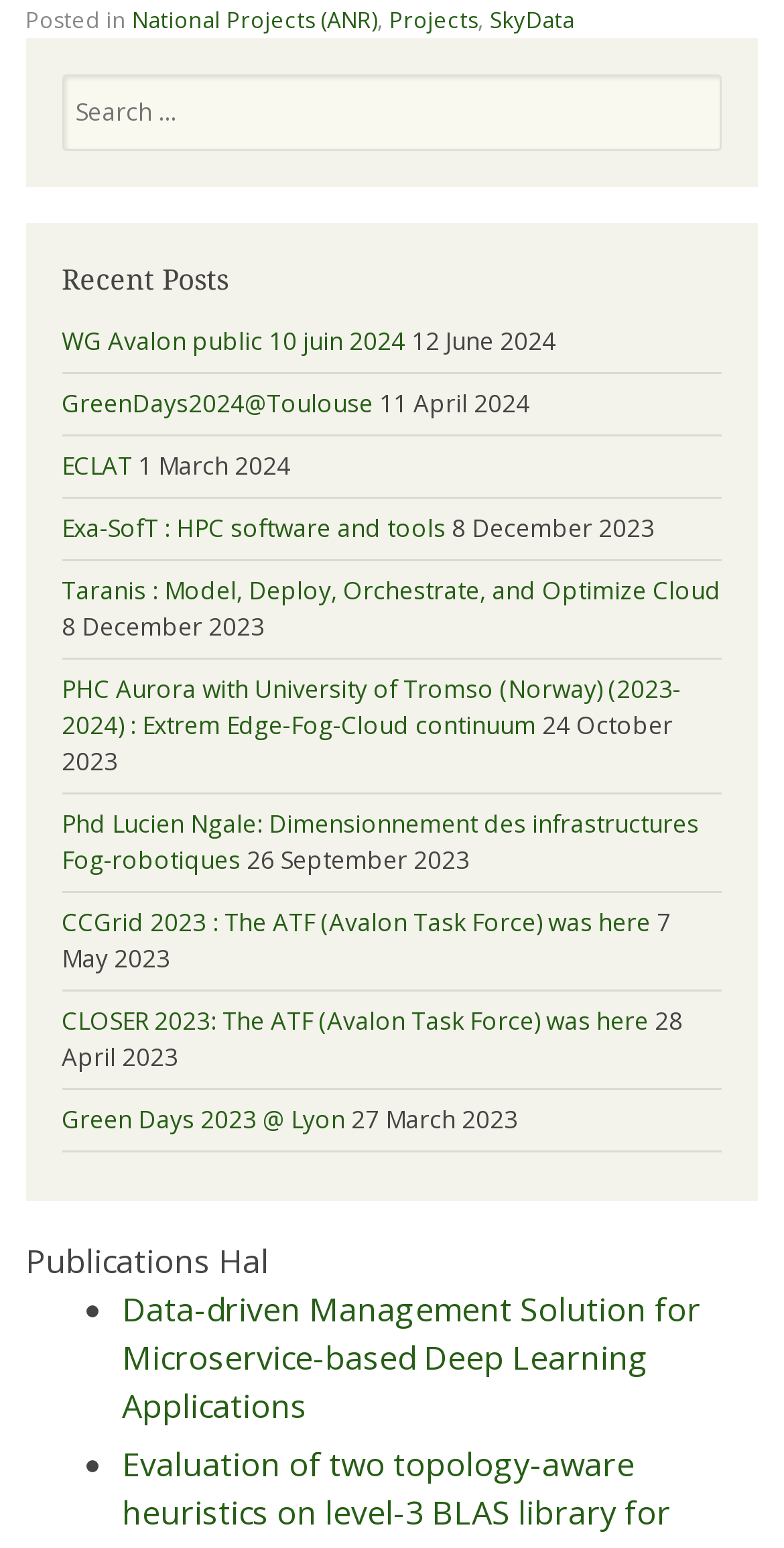Provide the bounding box coordinates for the UI element described in this sentence: "parent_node: Search name="s" placeholder="Search …"". The coordinates should be four float values between 0 and 1, i.e., [left, top, right, bottom].

[0.079, 0.048, 0.921, 0.097]